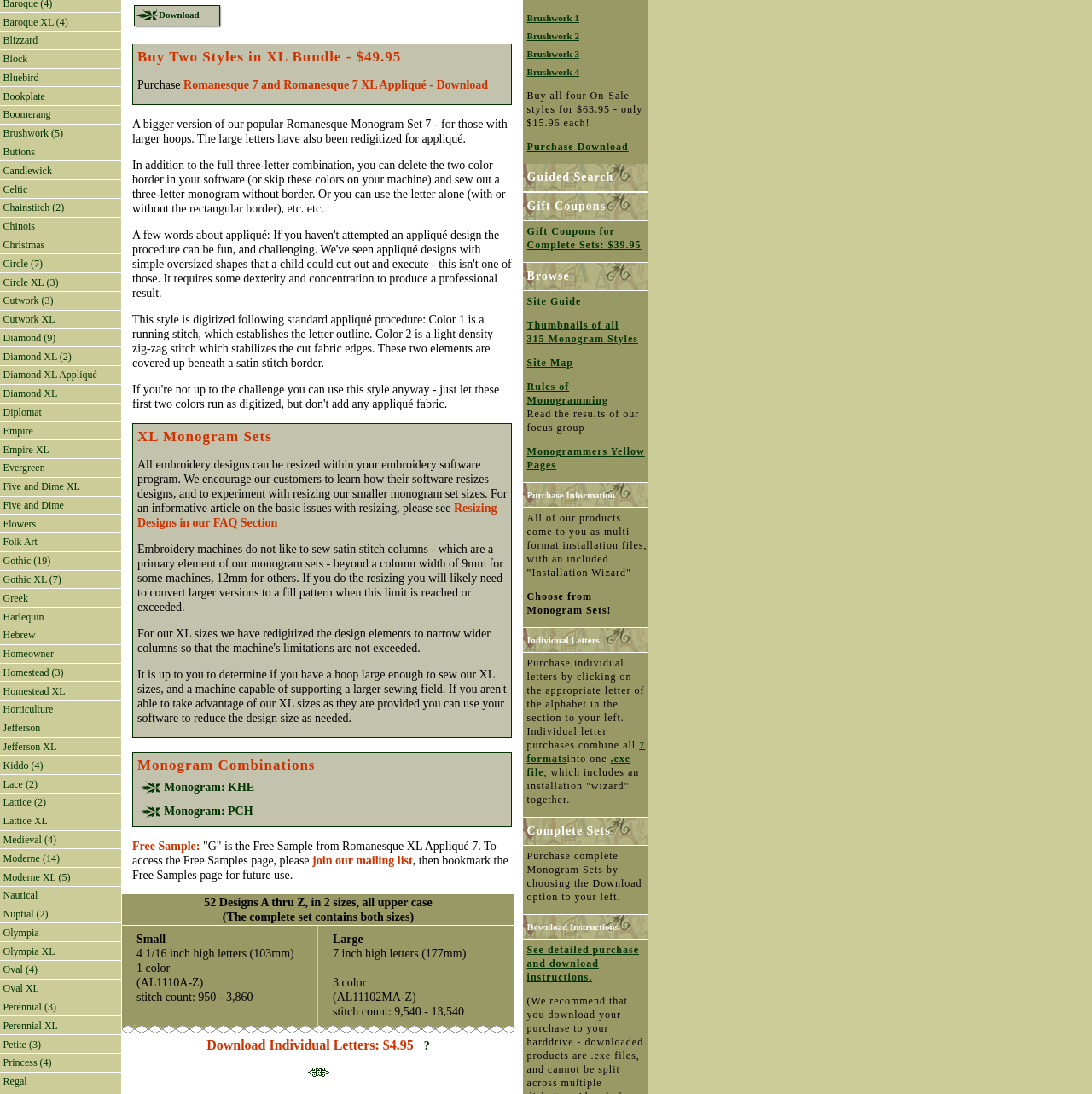Based on the provided description, "Celtic", find the bounding box of the corresponding UI element in the screenshot.

[0.0, 0.166, 0.111, 0.181]